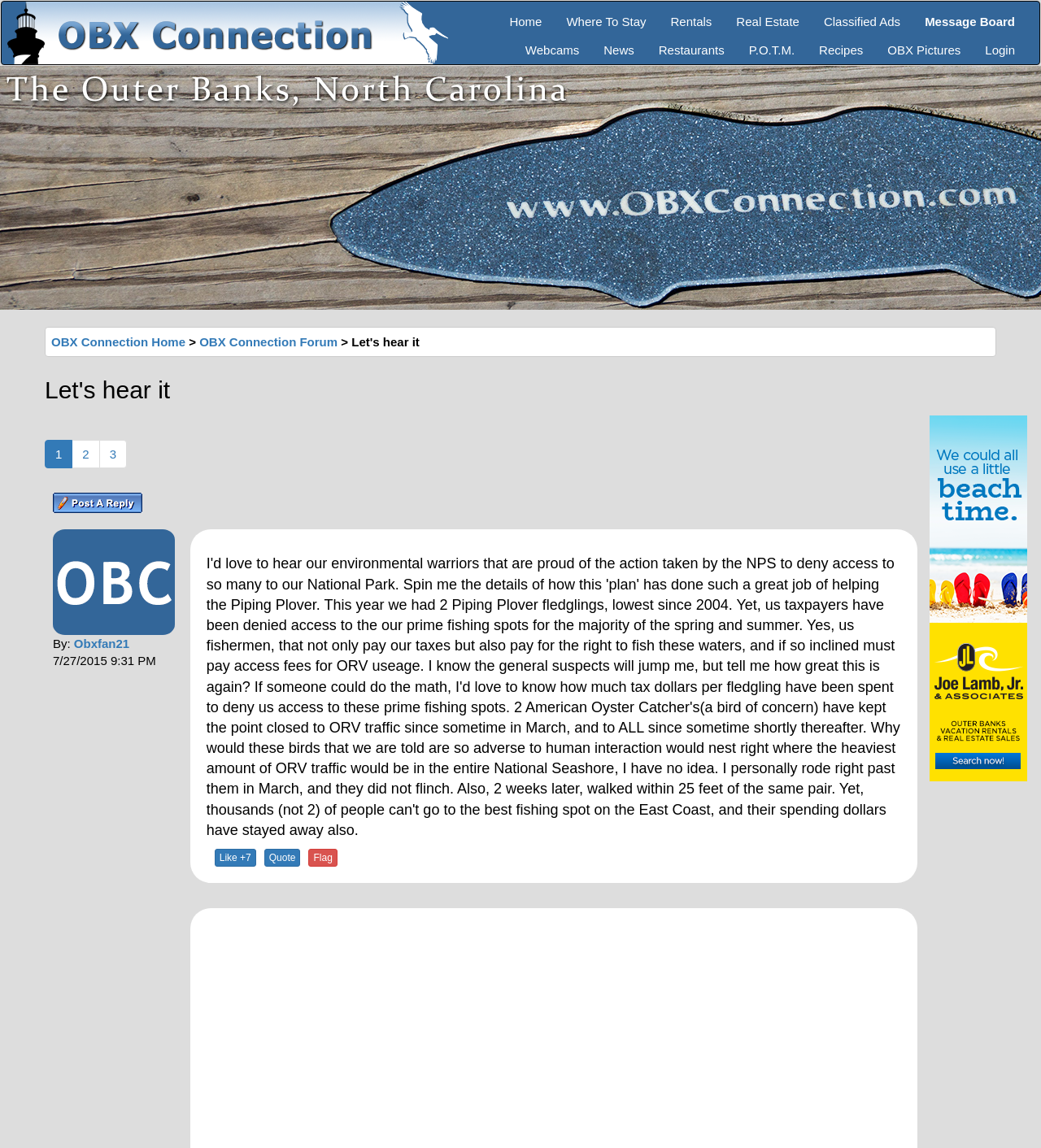Please identify the bounding box coordinates of the area I need to click to accomplish the following instruction: "Click on the Submit button".

[0.051, 0.429, 0.137, 0.447]